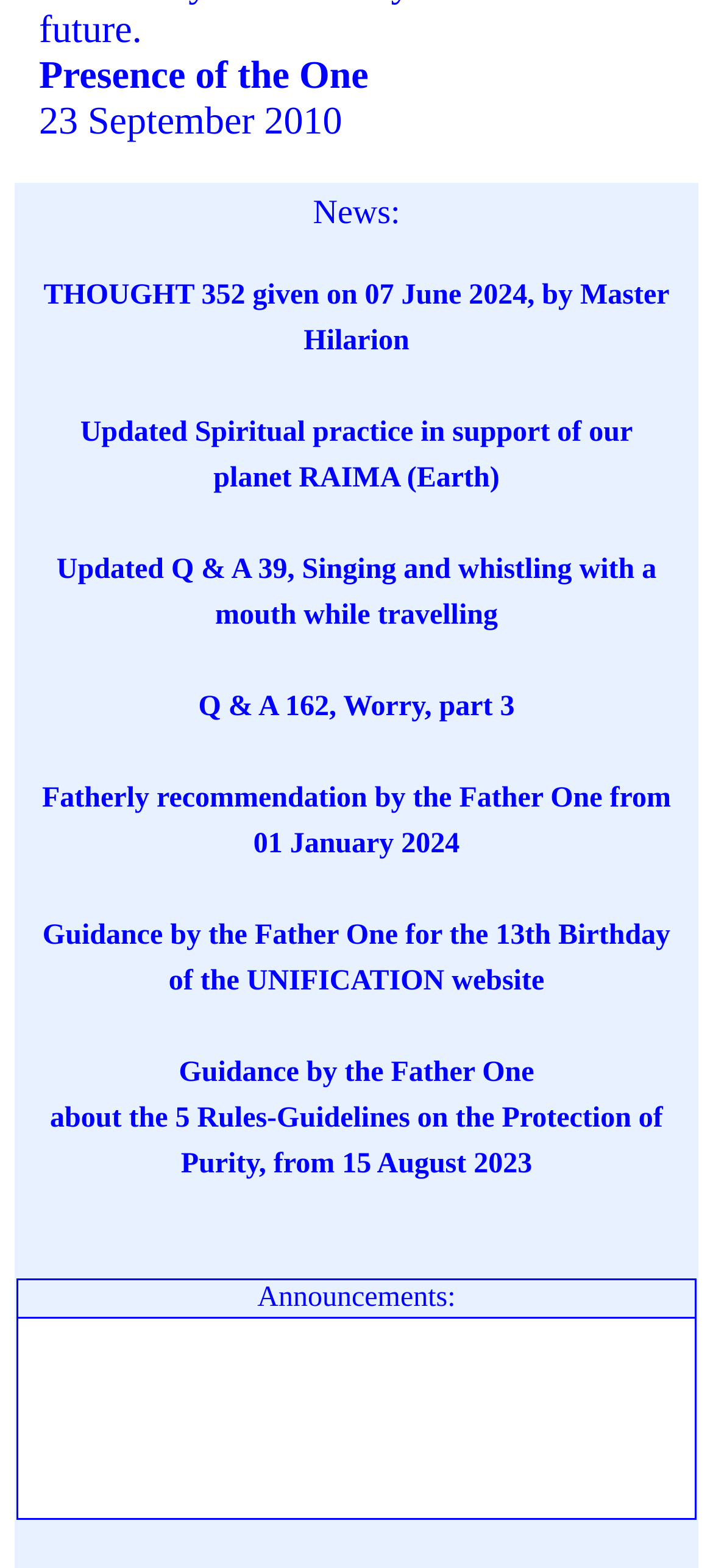What is the title of the first news item?
Please answer the question with as much detail as possible using the screenshot.

The first news item is a link with the text 'THOUGHT 352 given on 07 June 2024, by Master Hilarion', which is located at the top of the news section.